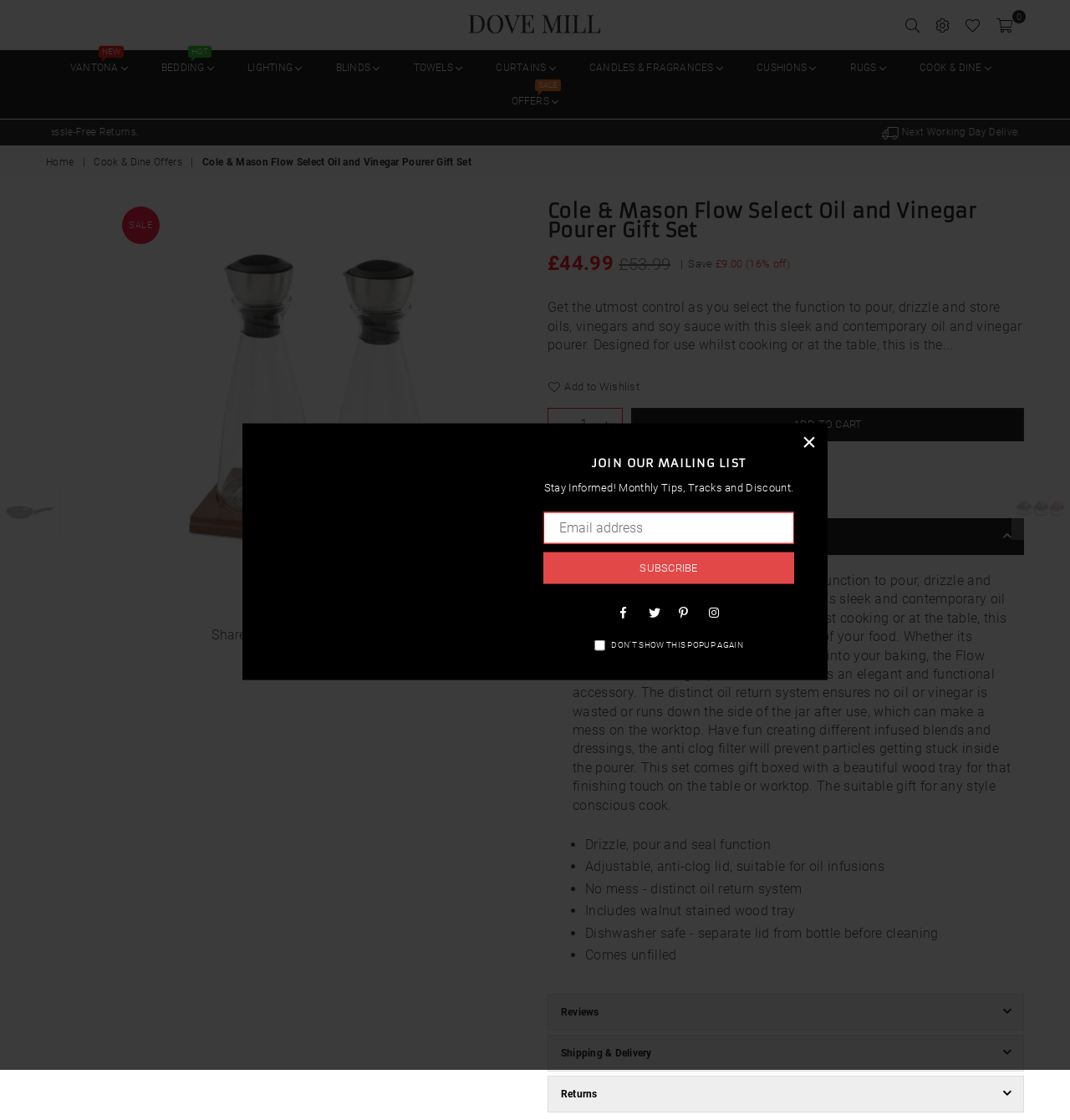What is the regular price of the product?
Please provide a single word or phrase as your answer based on the screenshot.

£44.99